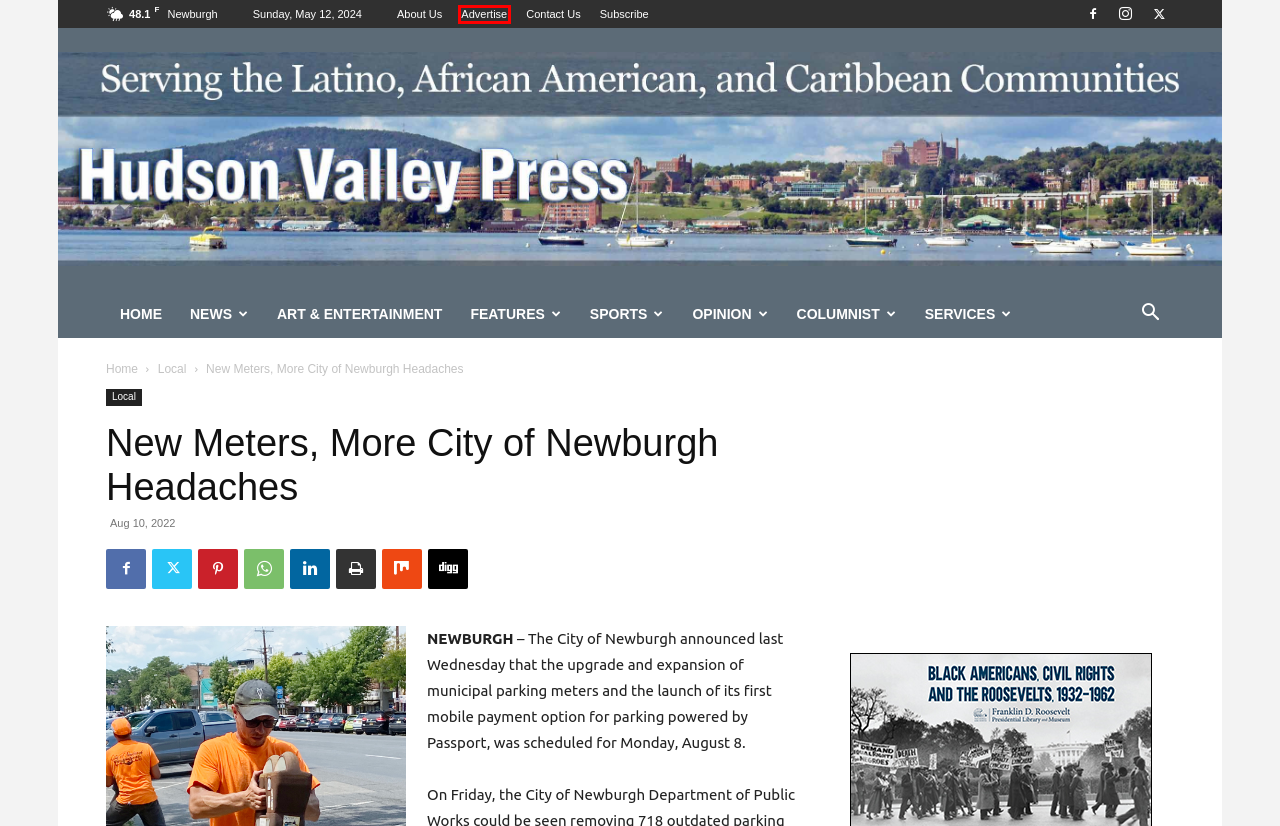Analyze the screenshot of a webpage featuring a red rectangle around an element. Pick the description that best fits the new webpage after interacting with the element inside the red bounding box. Here are the candidates:
A. About Us - Hudson Valley Press
B. Opinion - Hudson Valley Press
C. Subscribe - Hudson Valley Press
D. Women's Basketball - Hudson Valley Press
E. Contact Us - Hudson Valley Press
F. Advertise - Hudson Valley Press
G. Privacy Policy - Hudson Valley Press
H. Services - Hudson Valley Press

F